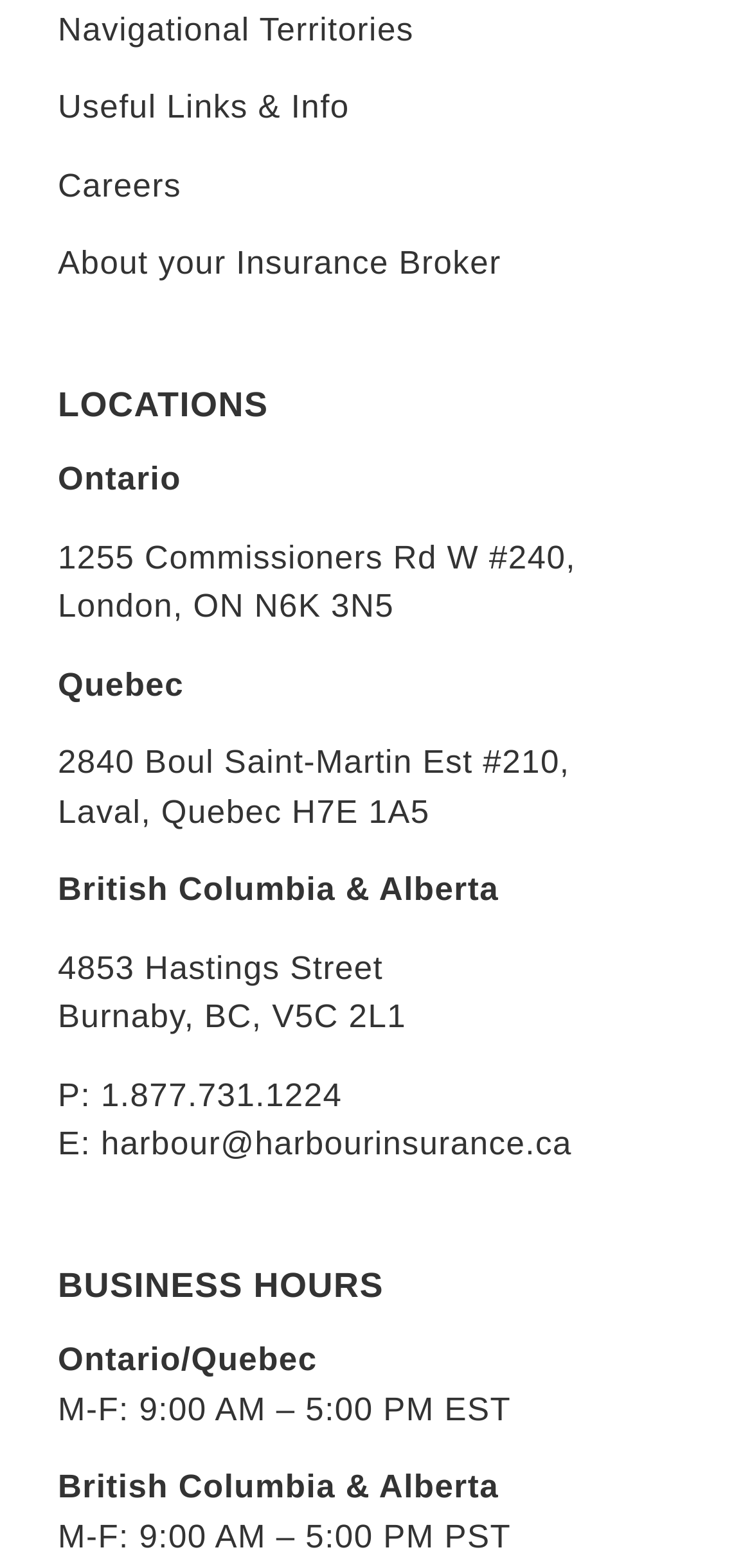Give a succinct answer to this question in a single word or phrase: 
What is the phone number of Harbour Insurance?

1.877.731.1224